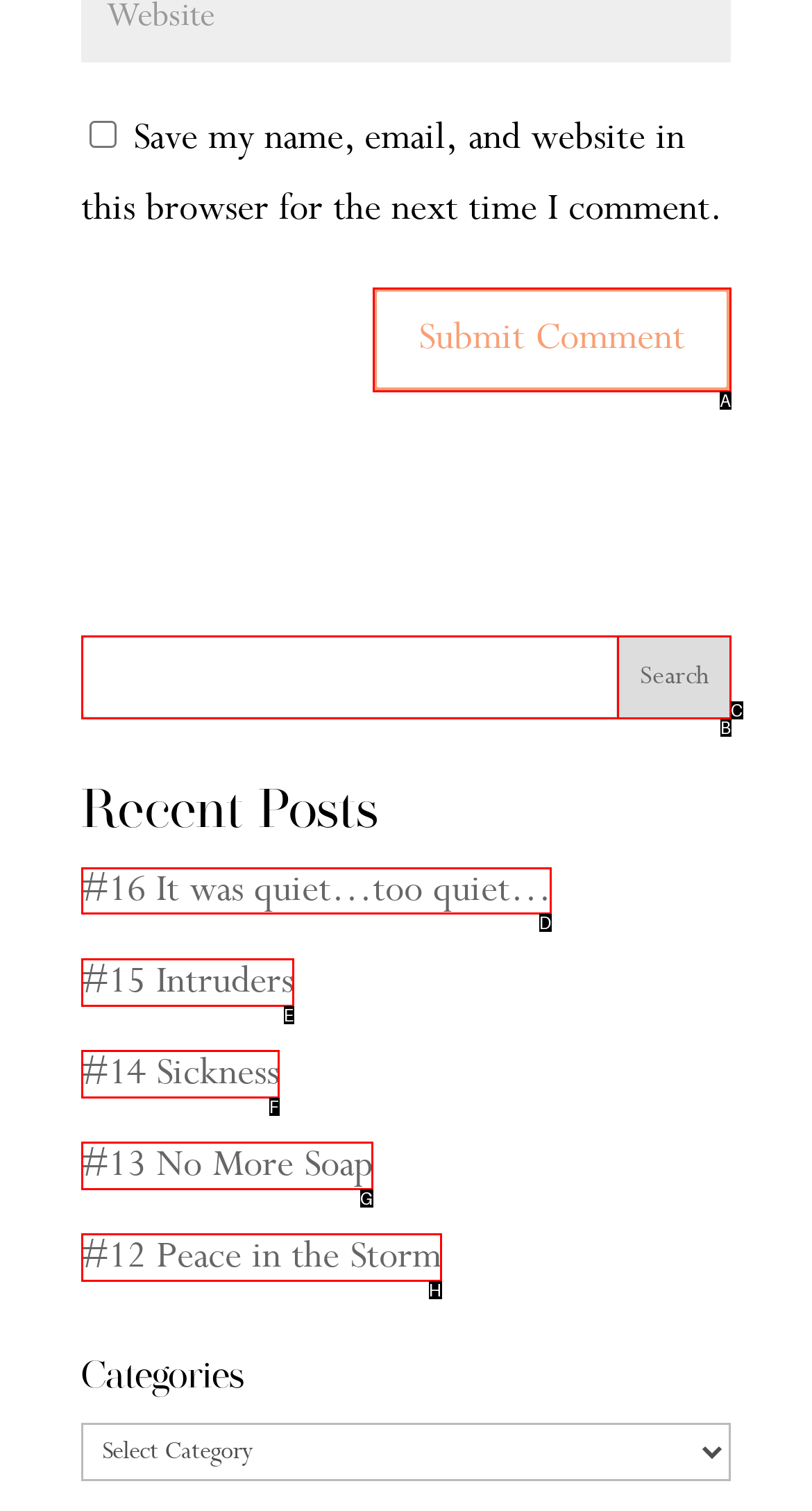For the given instruction: Read the recent post '#16 It was quiet…too quiet…', determine which boxed UI element should be clicked. Answer with the letter of the corresponding option directly.

D